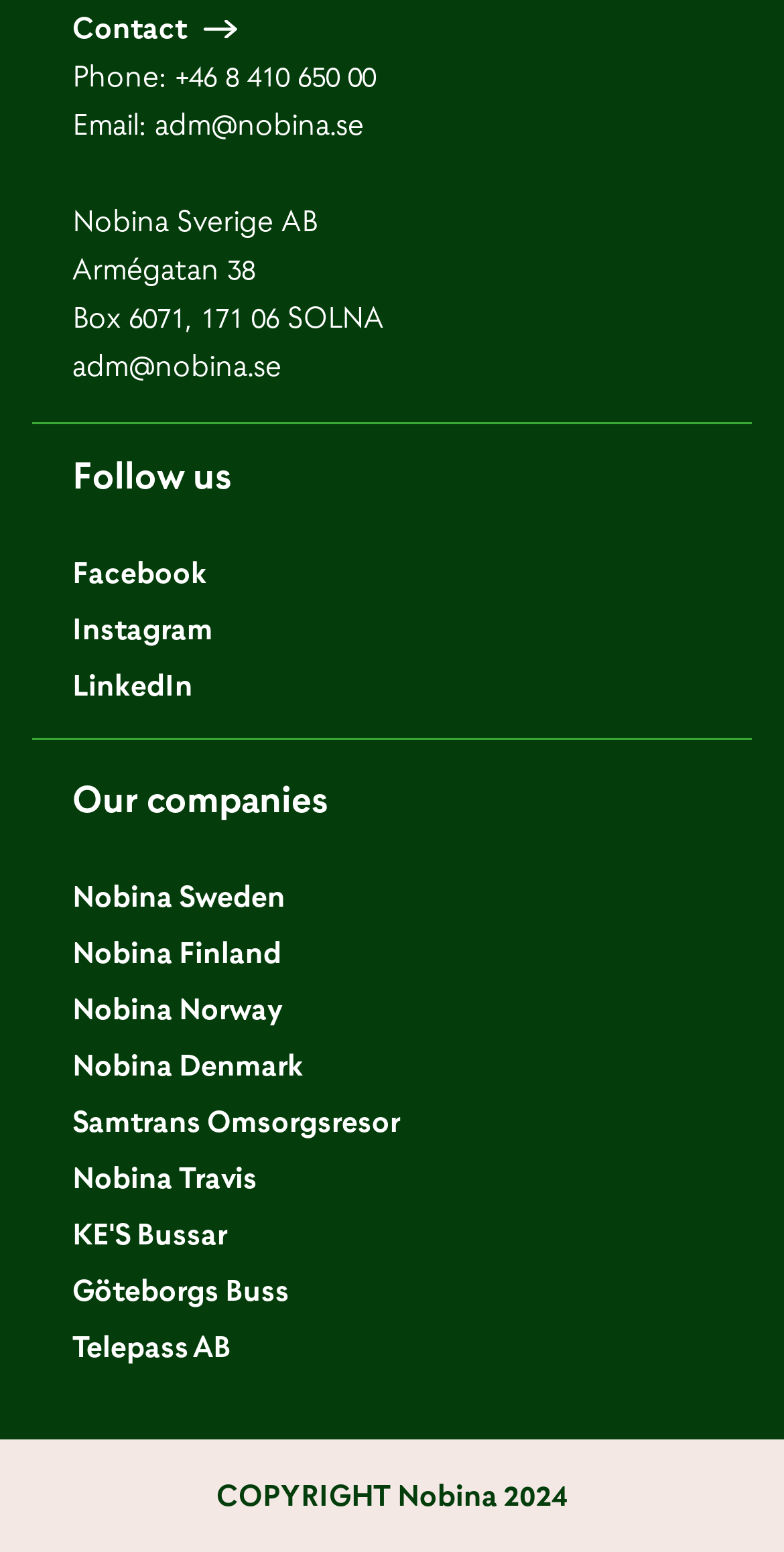Please identify the bounding box coordinates of the clickable region that I should interact with to perform the following instruction: "Send an email". The coordinates should be expressed as four float numbers between 0 and 1, i.e., [left, top, right, bottom].

[0.197, 0.067, 0.464, 0.093]